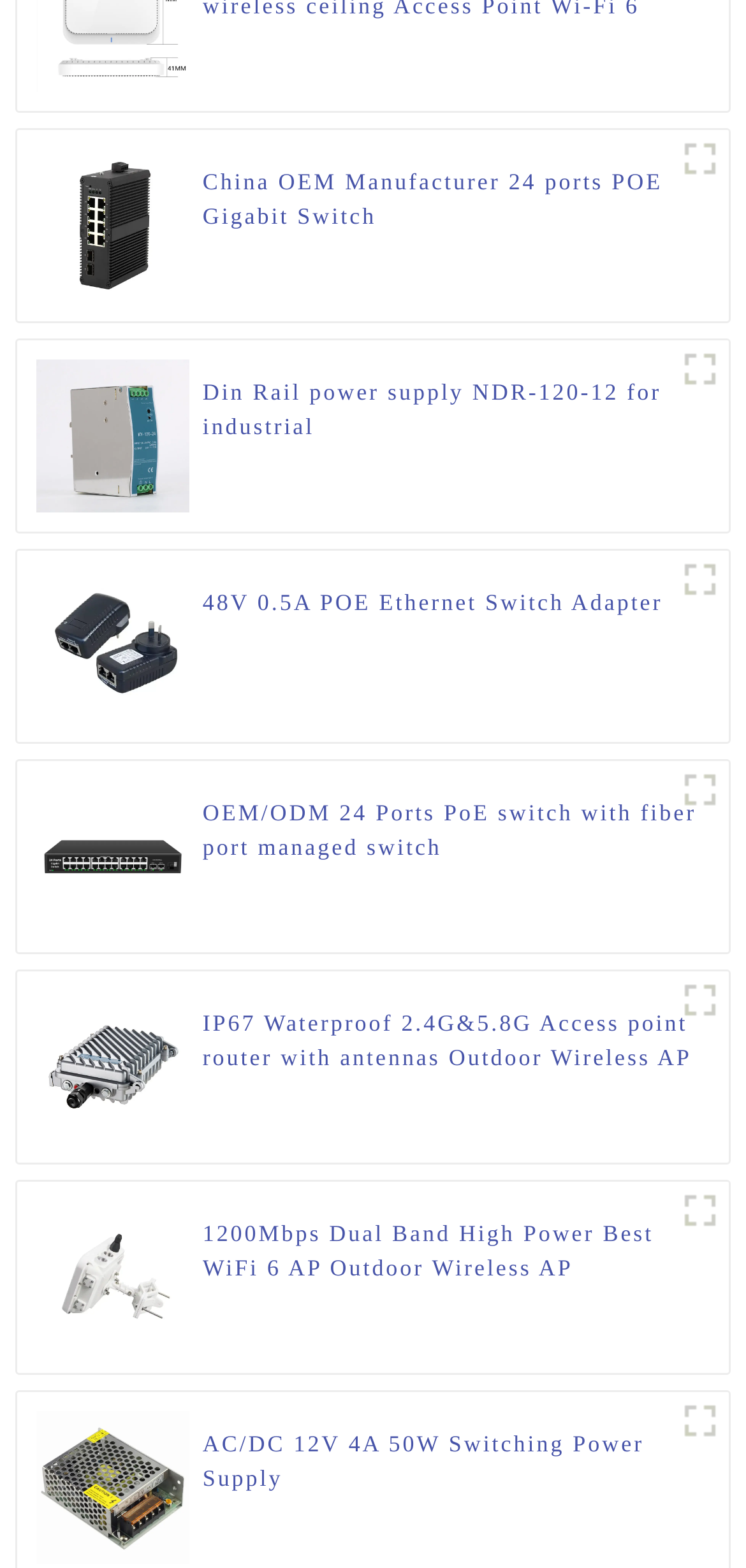Given the following UI element description: "title="Ac Wireless Access Point"", find the bounding box coordinates in the webpage screenshot.

[0.9, 0.62, 0.977, 0.656]